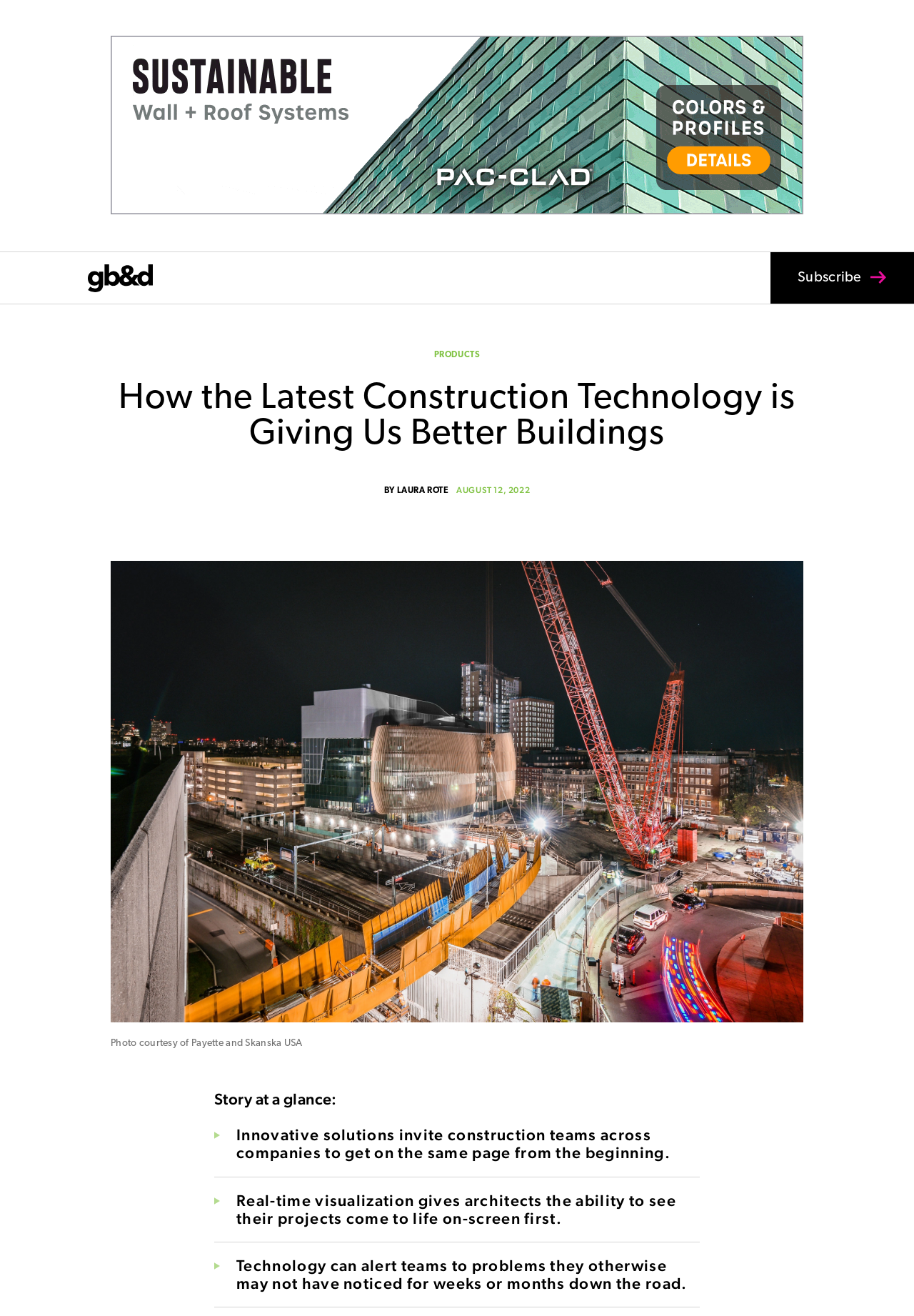Can you locate the main headline on this webpage and provide its text content?

How the Latest Construction Technology is Giving Us Better Buildings